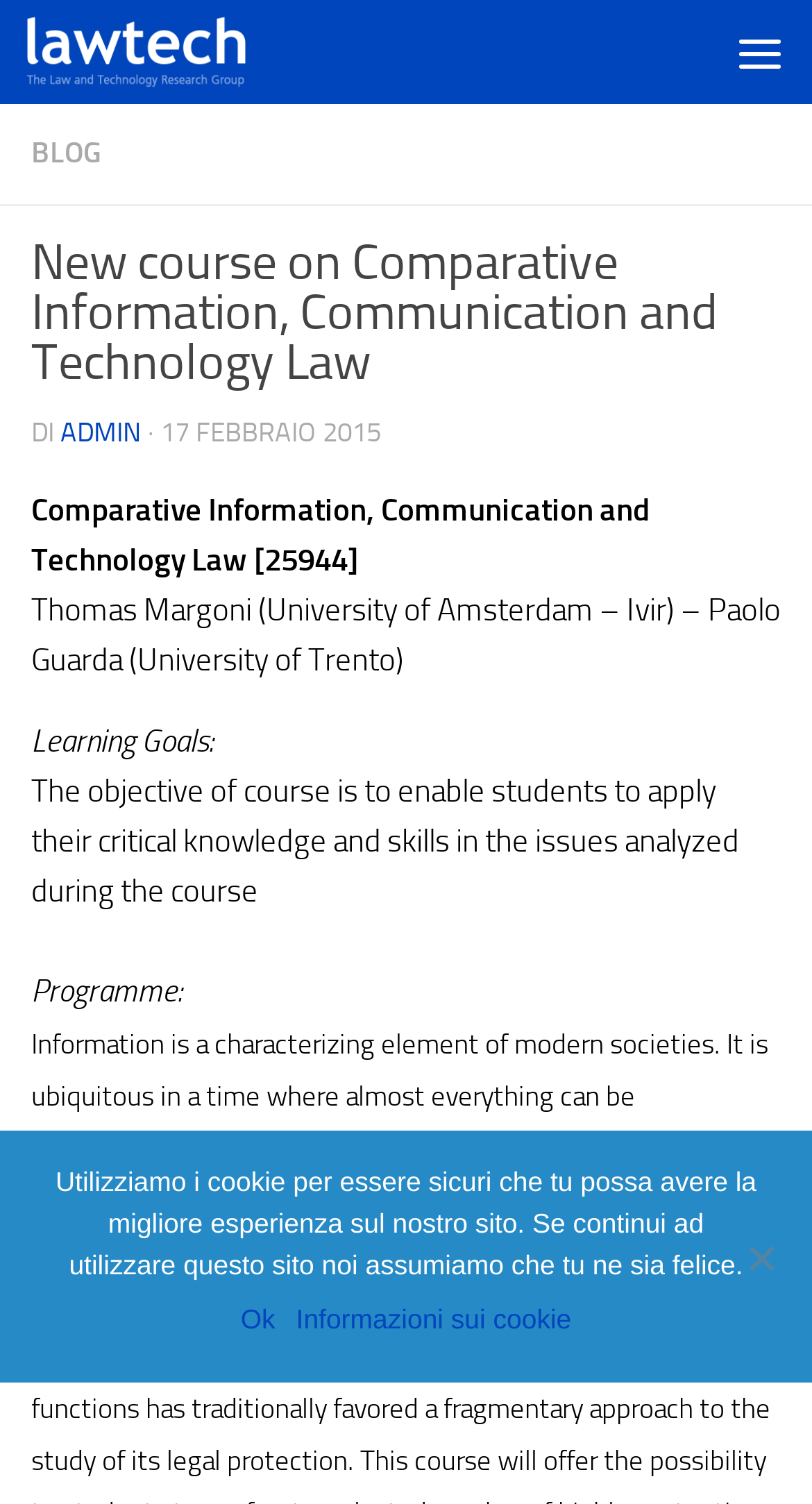Describe all significant elements and features of the webpage.

The webpage appears to be a course description page for a law course, specifically "Comparative Information, Communication and Technology Law". At the top left, there is a link and an image, both labeled "lawtech". 

On the top right, there is a button labeled "Menu" which is not expanded. Below the button, there are several links and headings. The main heading reads "New course on Comparative Information, Communication and Technology Law". 

Below the main heading, there are several sections of text. The first section includes the abbreviation "DI" and a link labeled "ADMIN", separated by a dot. The next section displays the date "17 FEBBRAIO 2015". 

The main content of the page describes the course, including the course title, instructors, learning goals, and program. The course title is "Comparative Information, Communication and Technology Law [25944]", taught by Thomas Margoni and Paolo Guarda. The learning goals are described as enabling students to apply their critical knowledge and skills in the issues analyzed during the course. The program is outlined in a separate section.

At the bottom of the page, there is a dialog box labeled "Cookie Notice" which is not modal. The dialog box contains a message about the use of cookies on the website, with options to "Ok" or learn more about cookies. There is also a generic element labeled "No" at the bottom right of the dialog box.